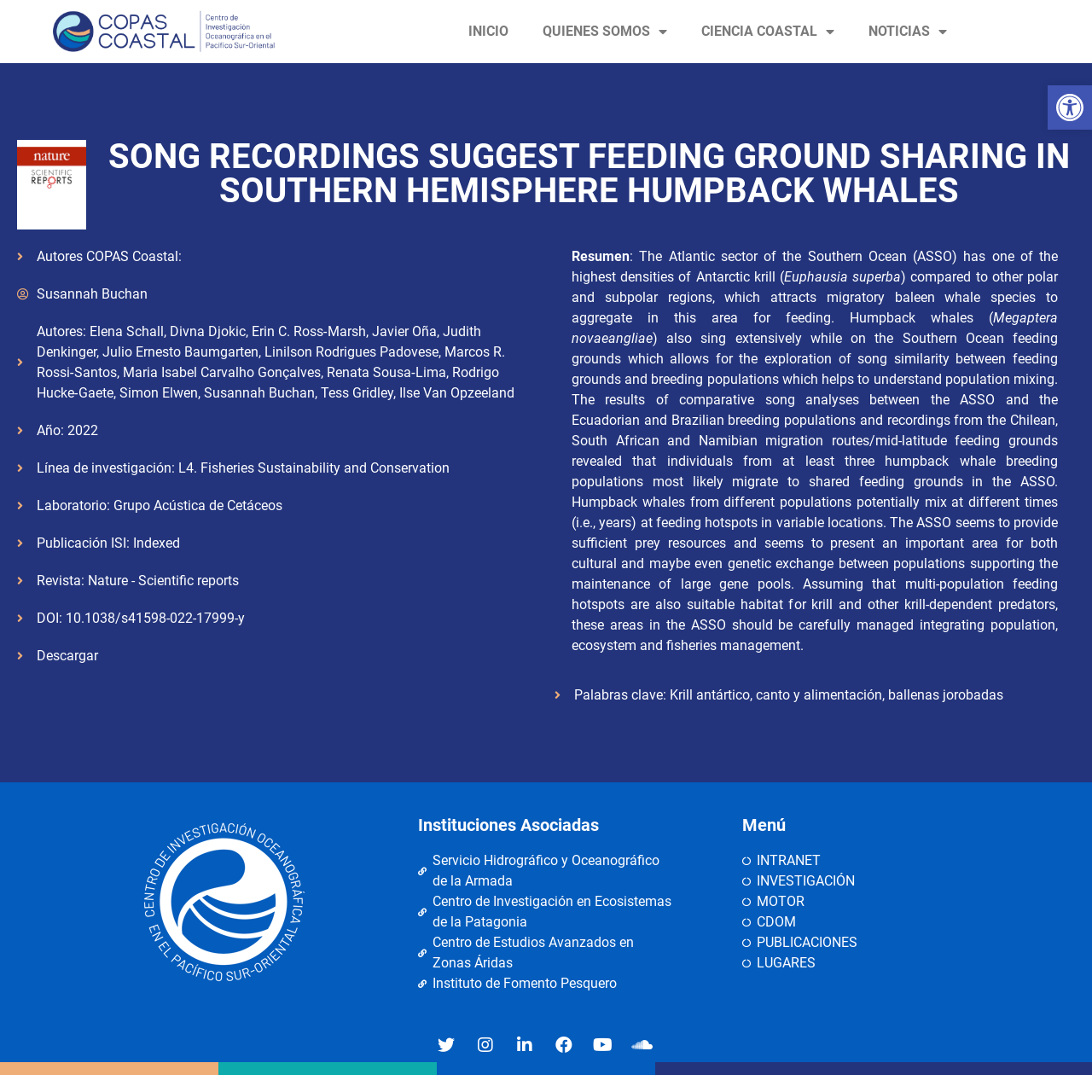What is the name of the journal where this publication was published?
Please respond to the question with a detailed and well-explained answer.

According to the webpage, the publication was published in the journal 'Nature - Scientific reports', which is a scientific journal that publishes research articles in various fields.